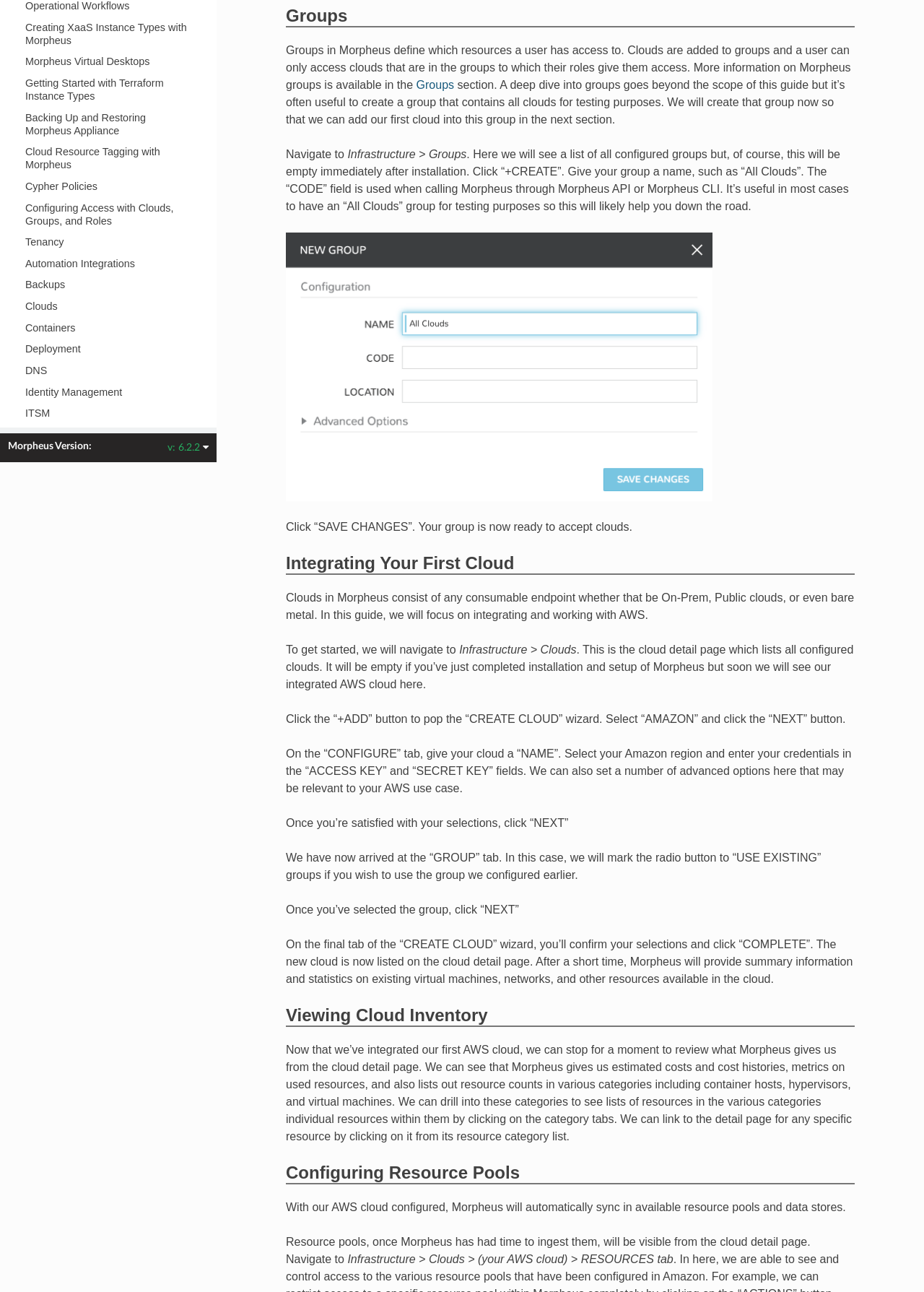Given the element description v6.2.2 LTS Release Notes, predict the bounding box coordinates for the UI element in the webpage screenshot. The format should be (top-left x, top-left y, bottom-right x, bottom-right y), and the values should be between 0 and 1.

[0.0, 0.452, 0.234, 0.469]